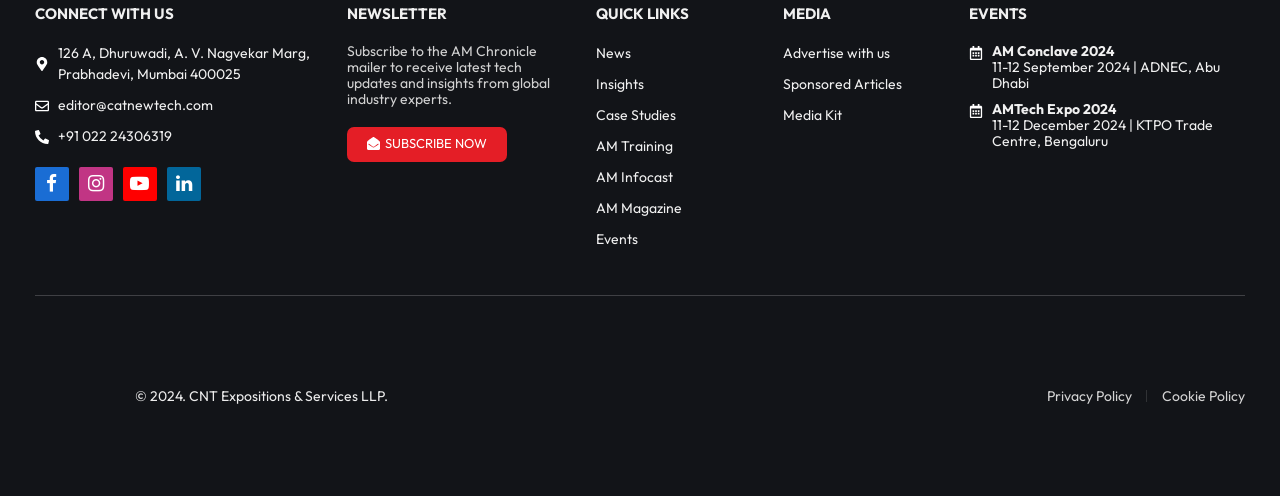What is the address of the company?
Using the details shown in the screenshot, provide a comprehensive answer to the question.

I found the address by looking at the link element with the OCR text '126 A, Dhuruwadi, A. V. Nagvekar Marg, Prabhadevi, Mumbai 400025' which is located at the top of the page.